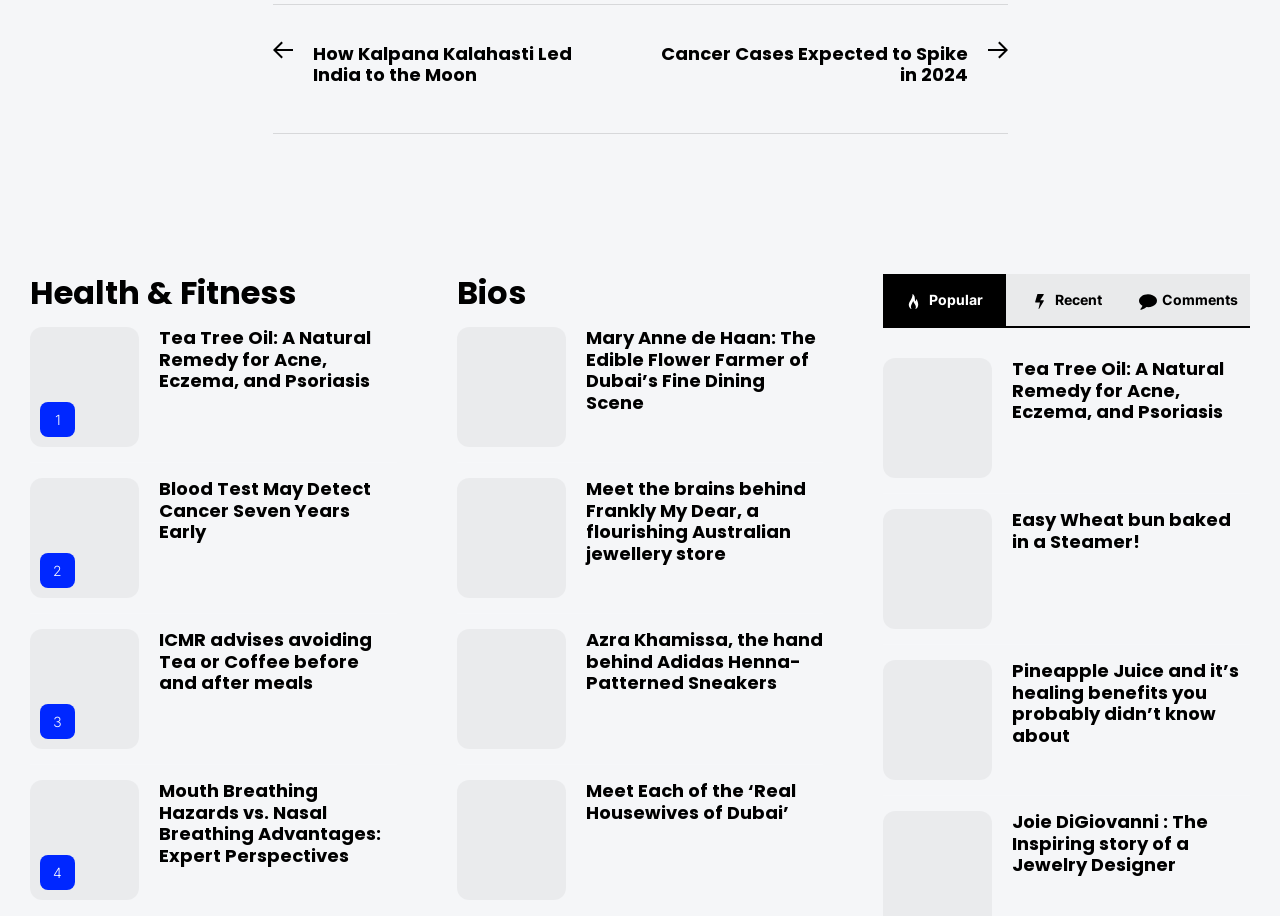Specify the bounding box coordinates (top-left x, top-left y, bottom-right x, bottom-right y) of the UI element in the screenshot that matches this description: parent_node: 4

[0.023, 0.852, 0.108, 0.983]